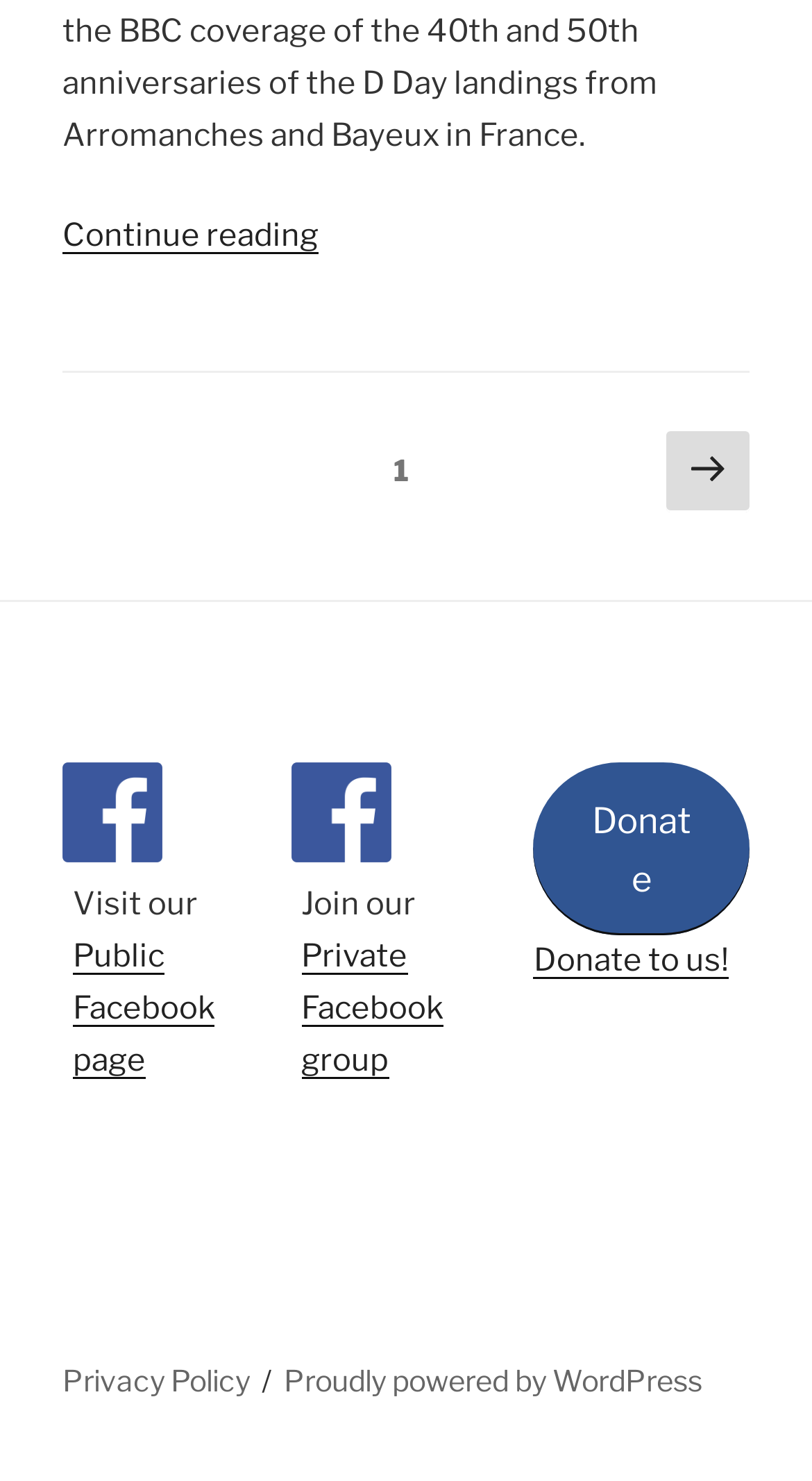Please pinpoint the bounding box coordinates for the region I should click to adhere to this instruction: "Donate to the website".

[0.658, 0.636, 0.899, 0.661]